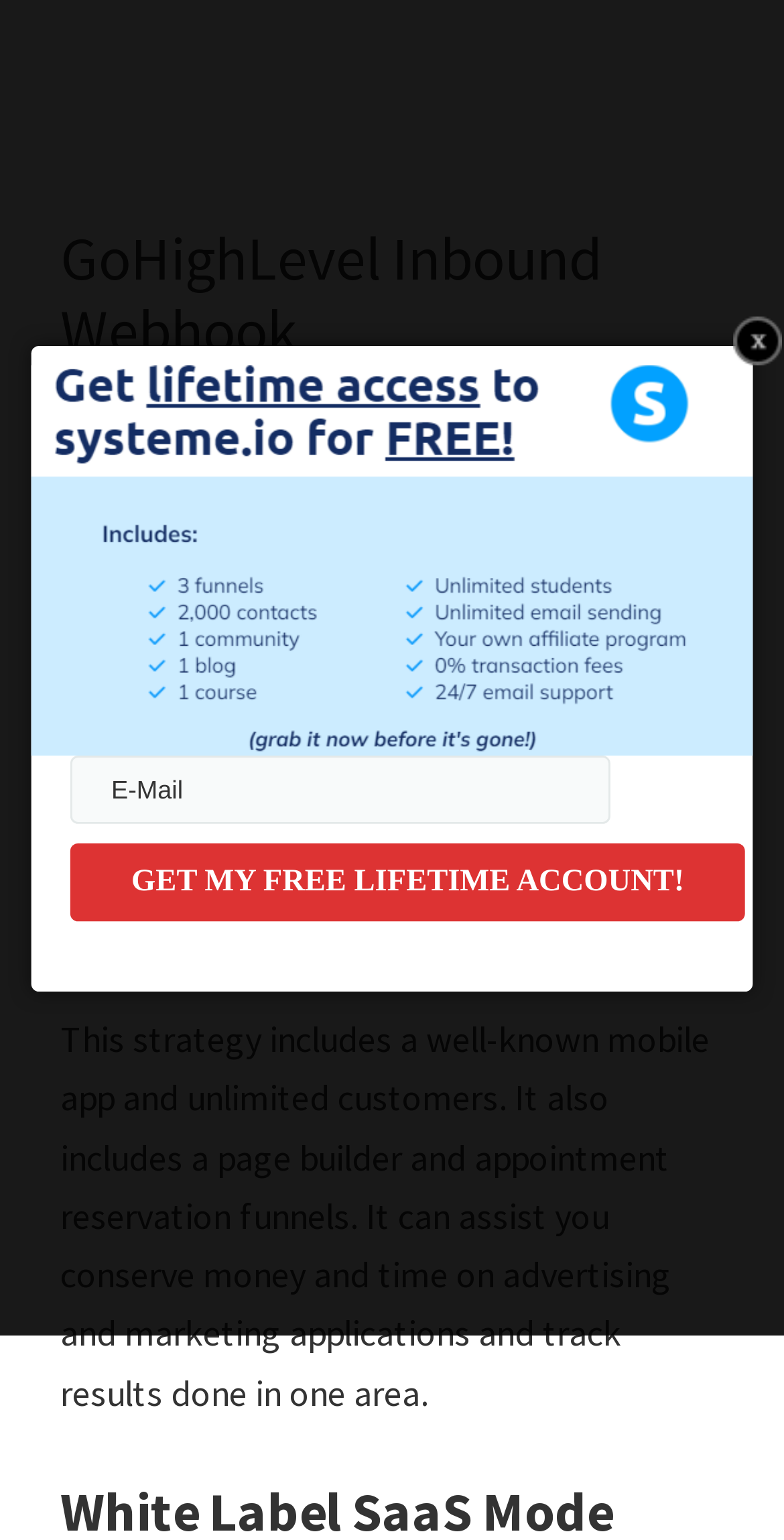Generate a thorough explanation of the webpage's elements.

The webpage is about GoHighLevel Inbound Webhook, with a prominent header at the top center of the page displaying the title "GoHighLevel Inbound Webhook". Below the header, there are three paragraphs of text that provide an introduction and overview of GoHighLevel's features, including its Agency Pro plan, pricing, and capabilities such as white labeling, automated customer setup, and marketing automation tools.

On the top left corner, there are two links, "Skip to main content" and "Skip to primary sidebar", which are likely accessibility features for users with disabilities. On the top right corner, there is another link with no text.

In the middle of the page, there is a form with a required email textbox and a button labeled "GET MY FREE LIFETIME ACCOUNT!" that is likely a call-to-action for users to sign up for a free account. The form is positioned below the paragraphs of text and takes up a significant portion of the page's width.